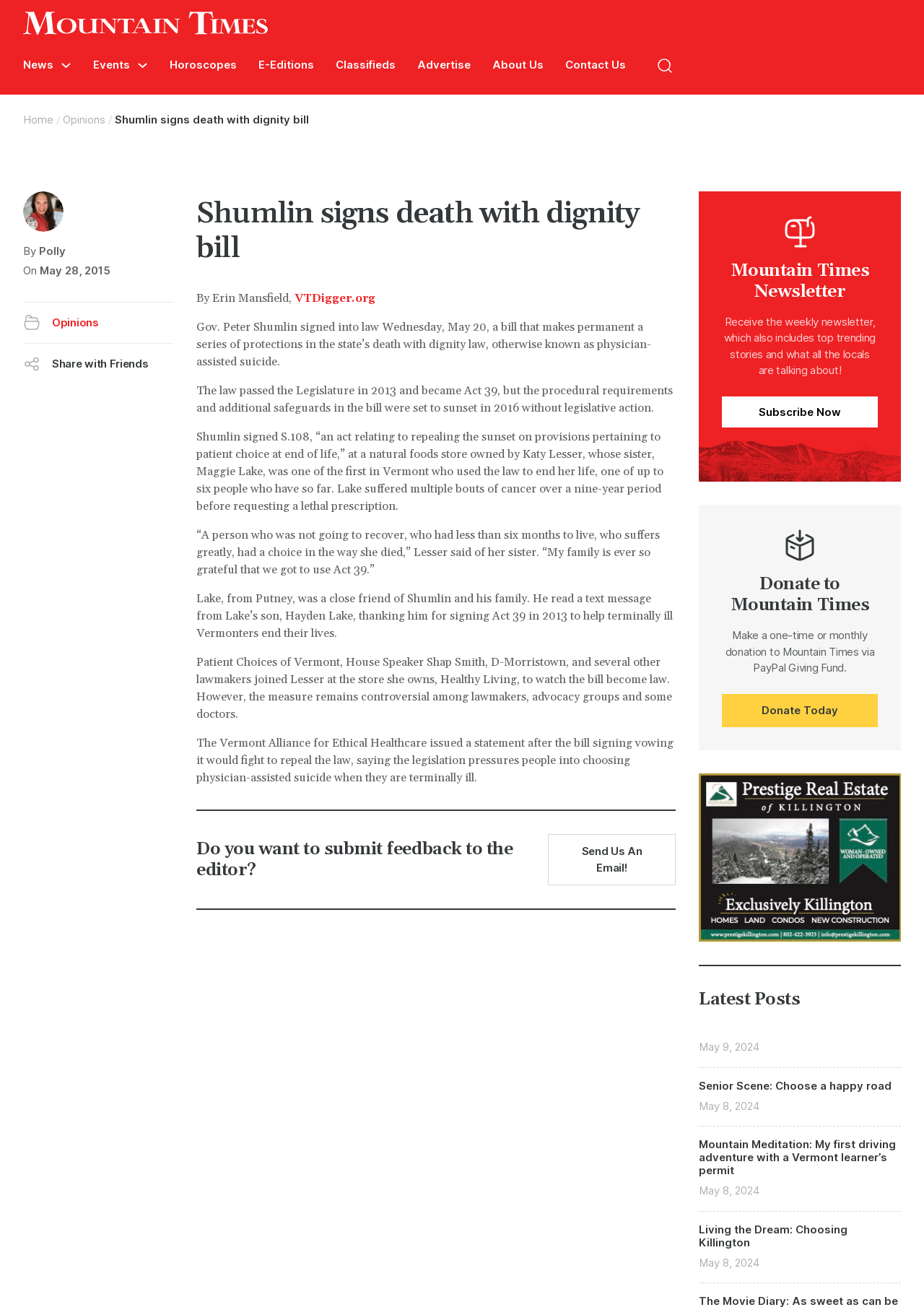Find the bounding box coordinates for the area that must be clicked to perform this action: "Read Senior Scene: Choose a happy road".

[0.756, 0.82, 0.965, 0.831]